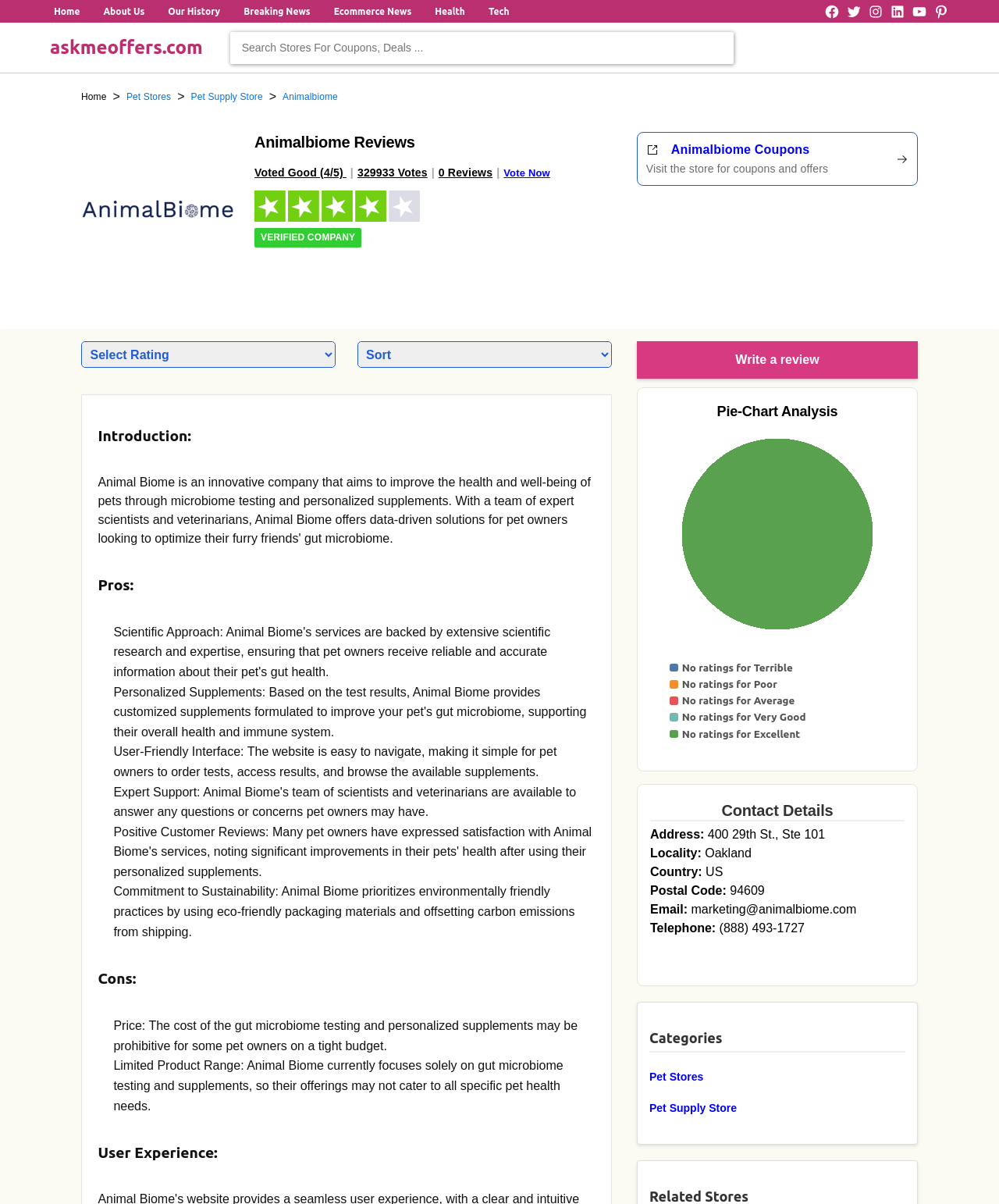Using the format (top-left x, top-left y, bottom-right x, bottom-right y), provide the bounding box coordinates for the described UI element. All values should be floating point numbers between 0 and 1: YouTube

[0.912, 0.003, 0.928, 0.017]